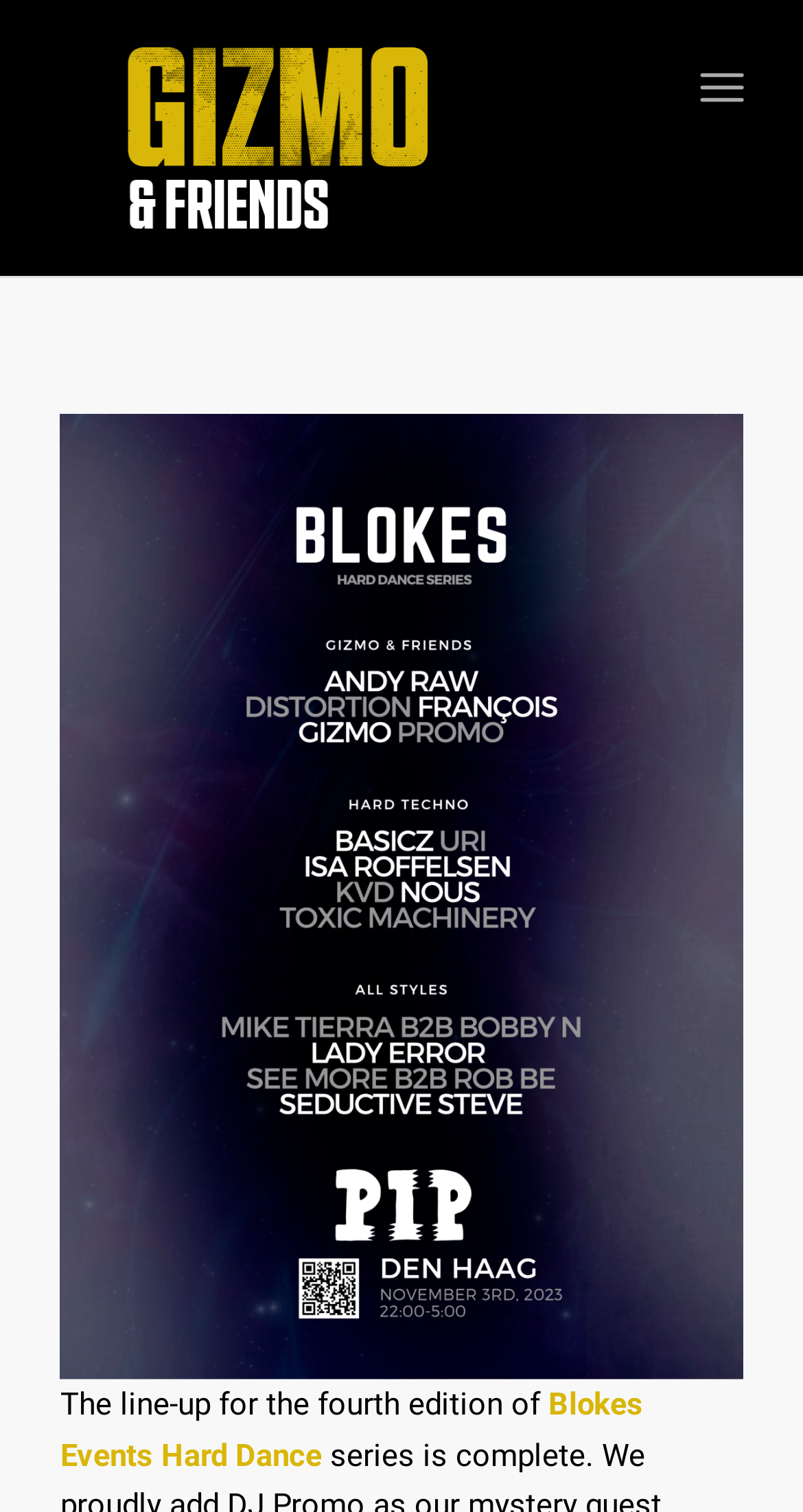Describe all visible elements and their arrangement on the webpage.

The webpage appears to be an event page for the fourth edition of Blokes Events Hard Dance series. At the top-left corner, there is a logo or image of "Gizmo & Friends" with a link to its page. 

On the top-right corner, there is a "Menu" link. 

Below the logo, there is a paragraph of text that announces the completion of the line-up for the event, with the text "The line-up for the fourth edition of" on one line, followed by "Blokes Events" on the next line, and then "Hard Dance" on the same line, slightly to the right of "Blokes Events". 

There is no other notable content on the page, but the meta description suggests that the page may be encouraging users to get their tickets for the event.